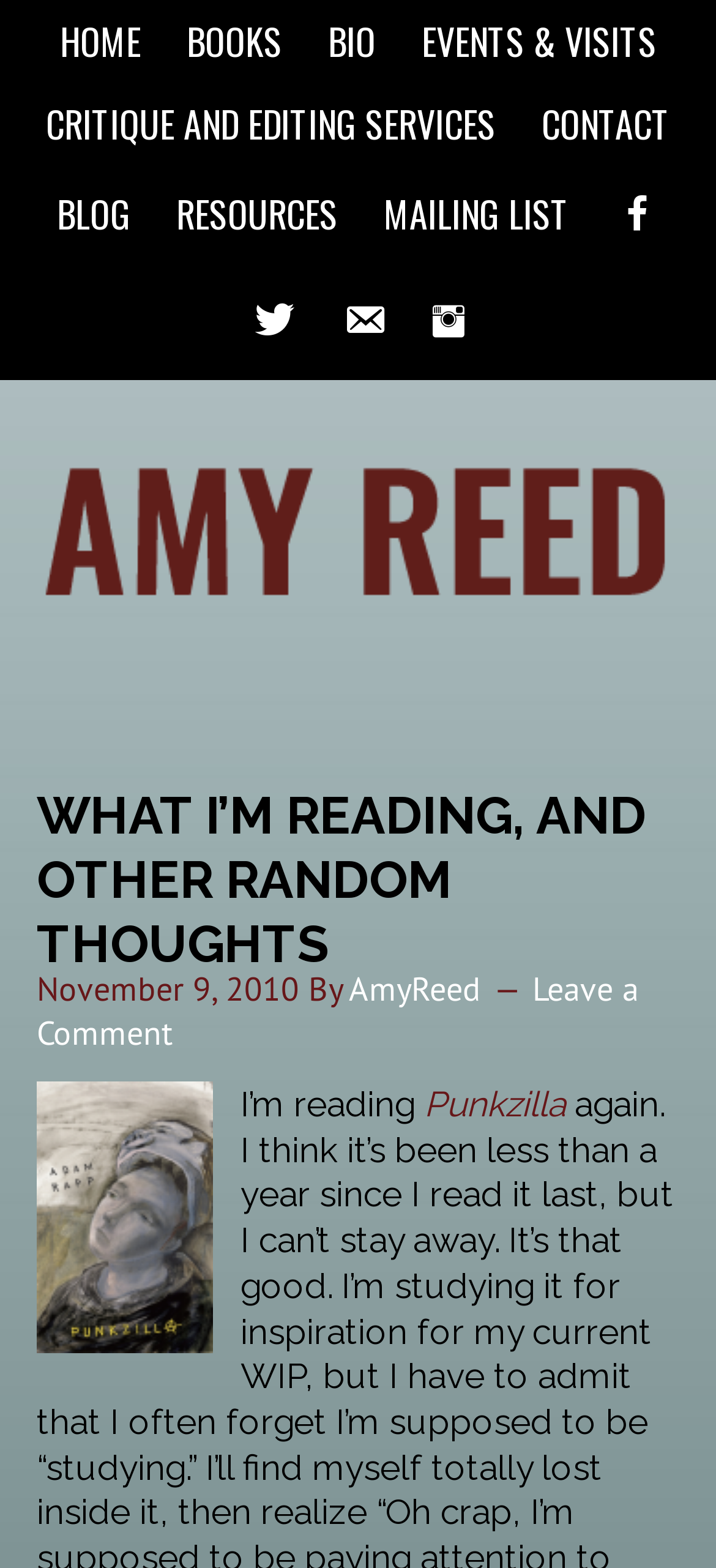Please find the bounding box coordinates of the section that needs to be clicked to achieve this instruction: "visit Amy Reed Fiction".

[0.0, 0.254, 1.0, 0.43]